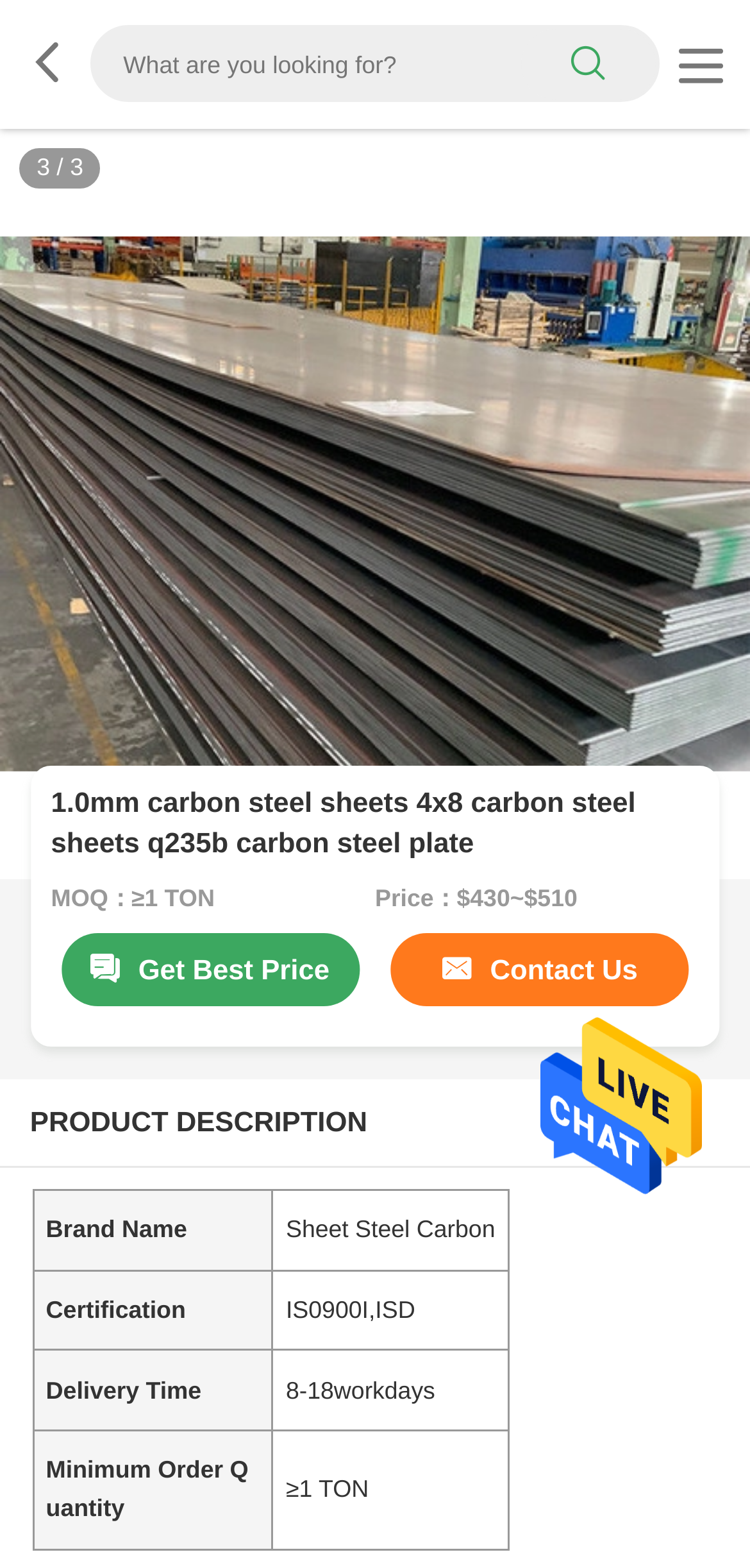What is the certification of the product?
Refer to the image and answer the question using a single word or phrase.

IS0900I,ISD